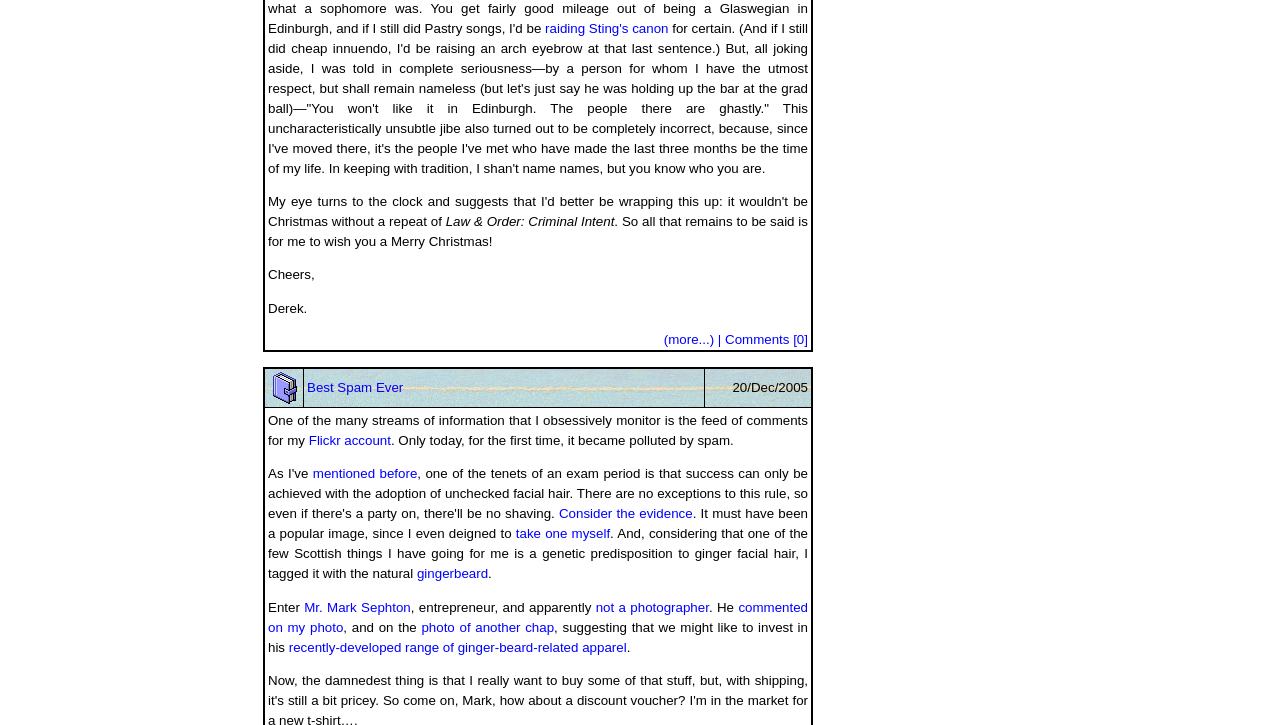Please identify the bounding box coordinates of the area that needs to be clicked to follow this instruction: "Check the Flickr account".

[0.241, 0.597, 0.305, 0.618]